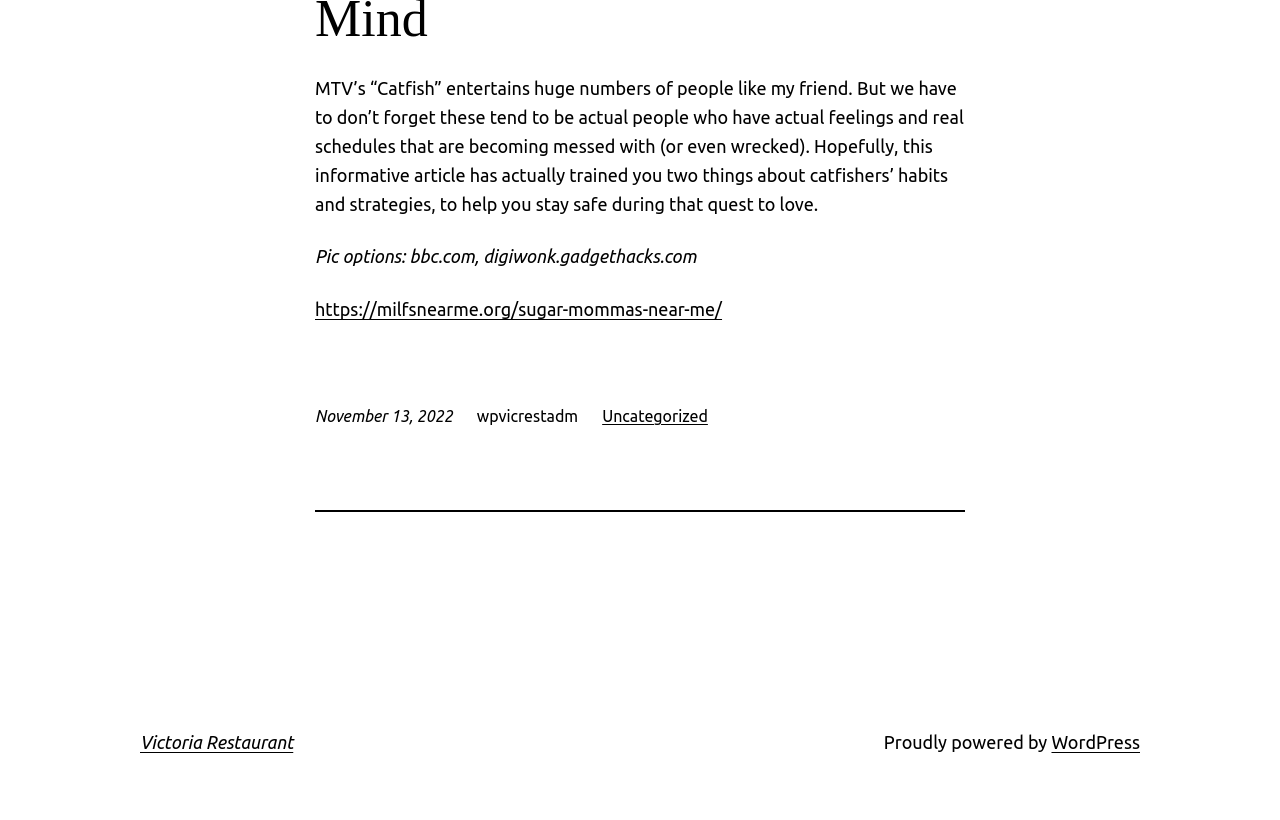Provide the bounding box coordinates of the HTML element described by the text: "WordPress". The coordinates should be in the format [left, top, right, bottom] with values between 0 and 1.

[0.821, 0.892, 0.891, 0.917]